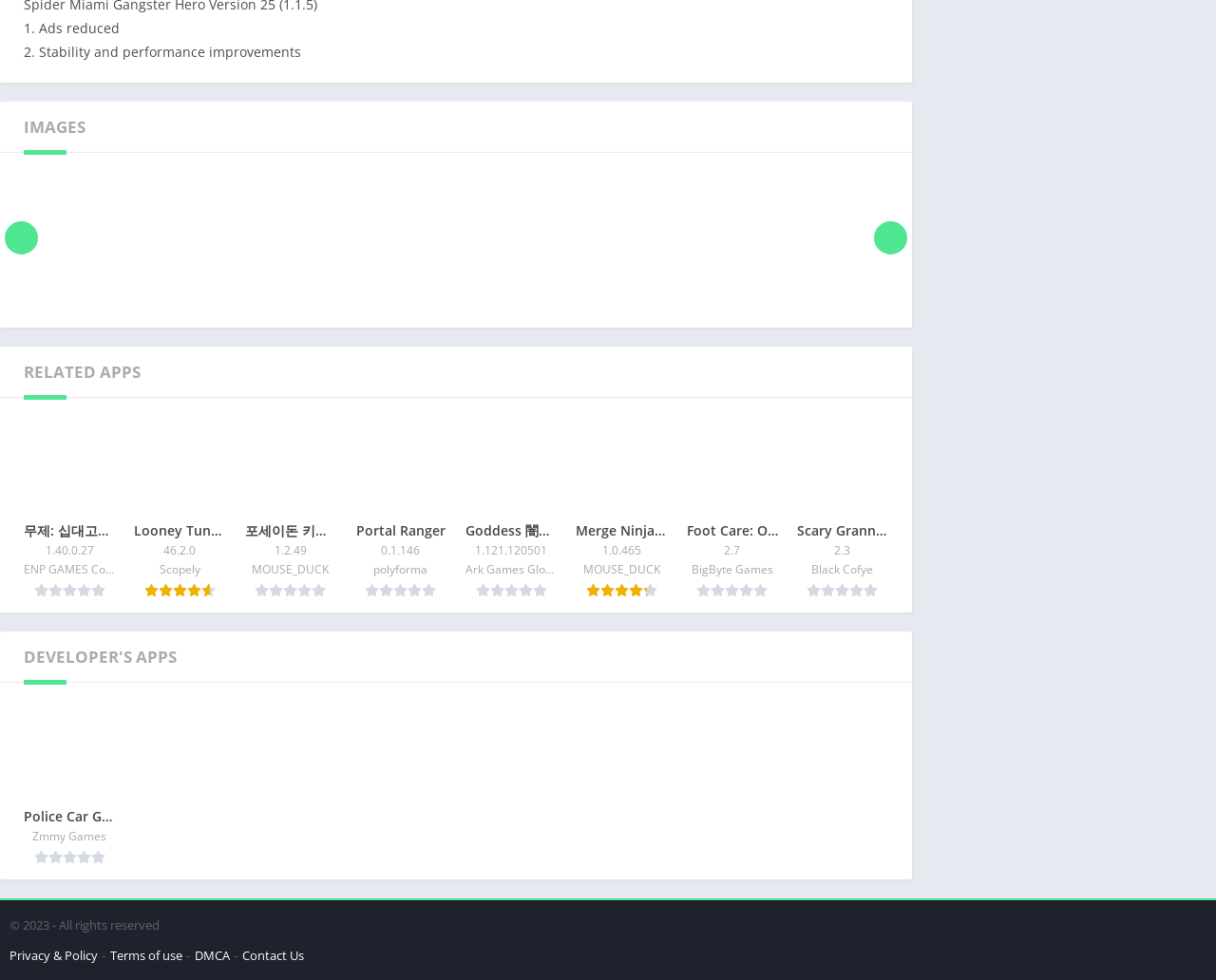Use a single word or phrase to answer the question: How many related apps are listed?

7